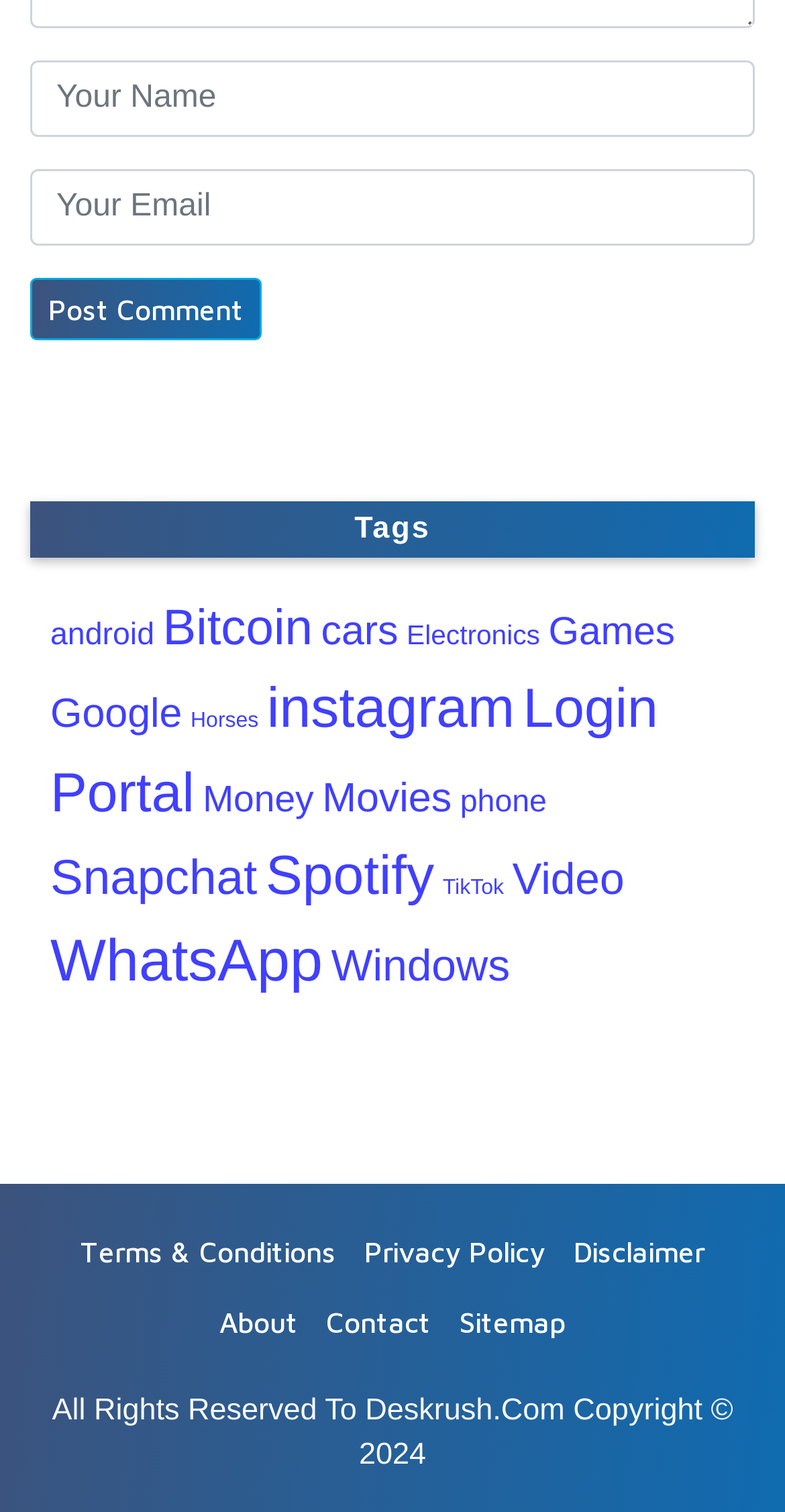Find the bounding box coordinates of the clickable area required to complete the following action: "Read the Terms & Conditions".

[0.09, 0.806, 0.441, 0.848]